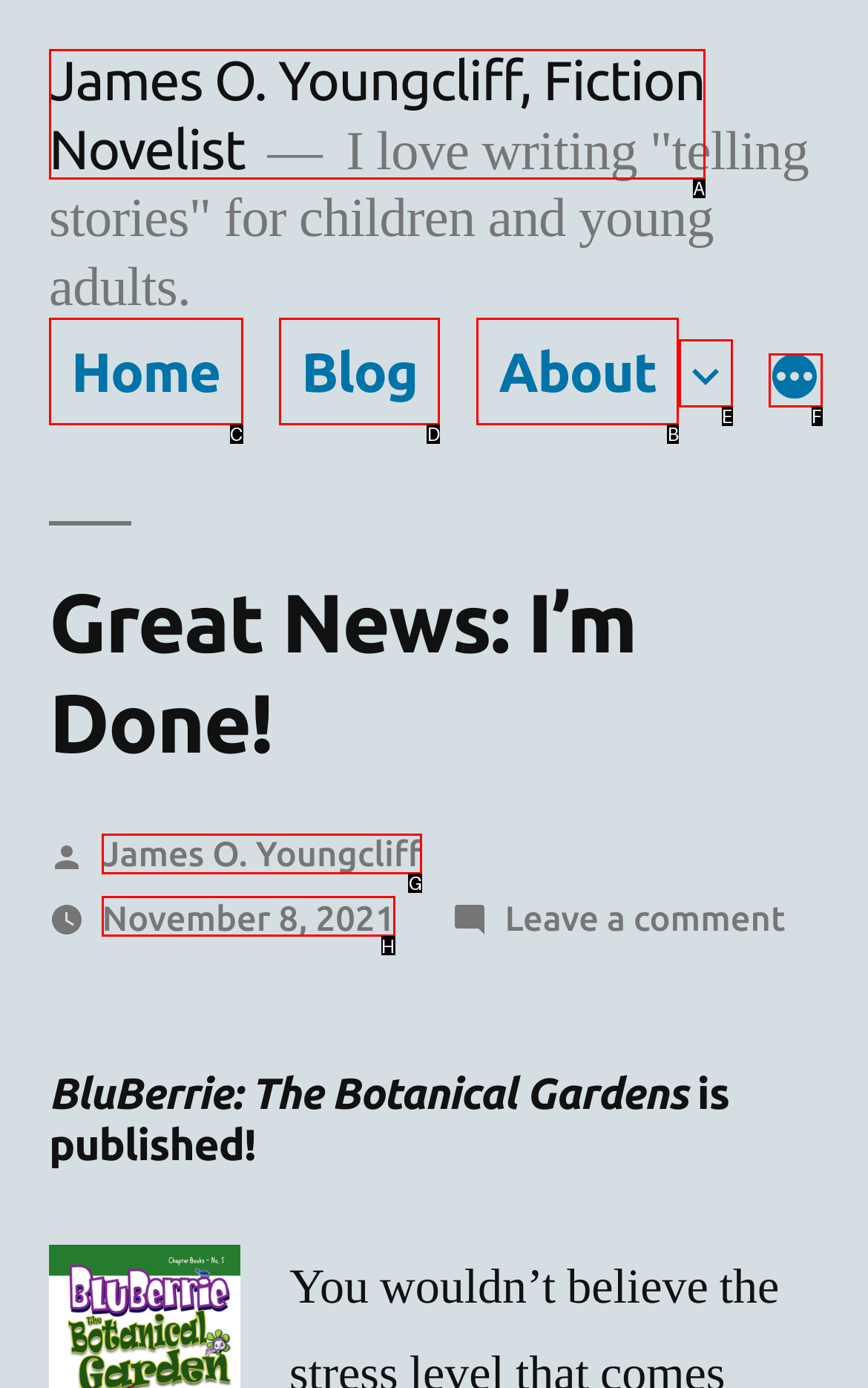Indicate which red-bounded element should be clicked to perform the task: View Health K News homepage Answer with the letter of the correct option.

None